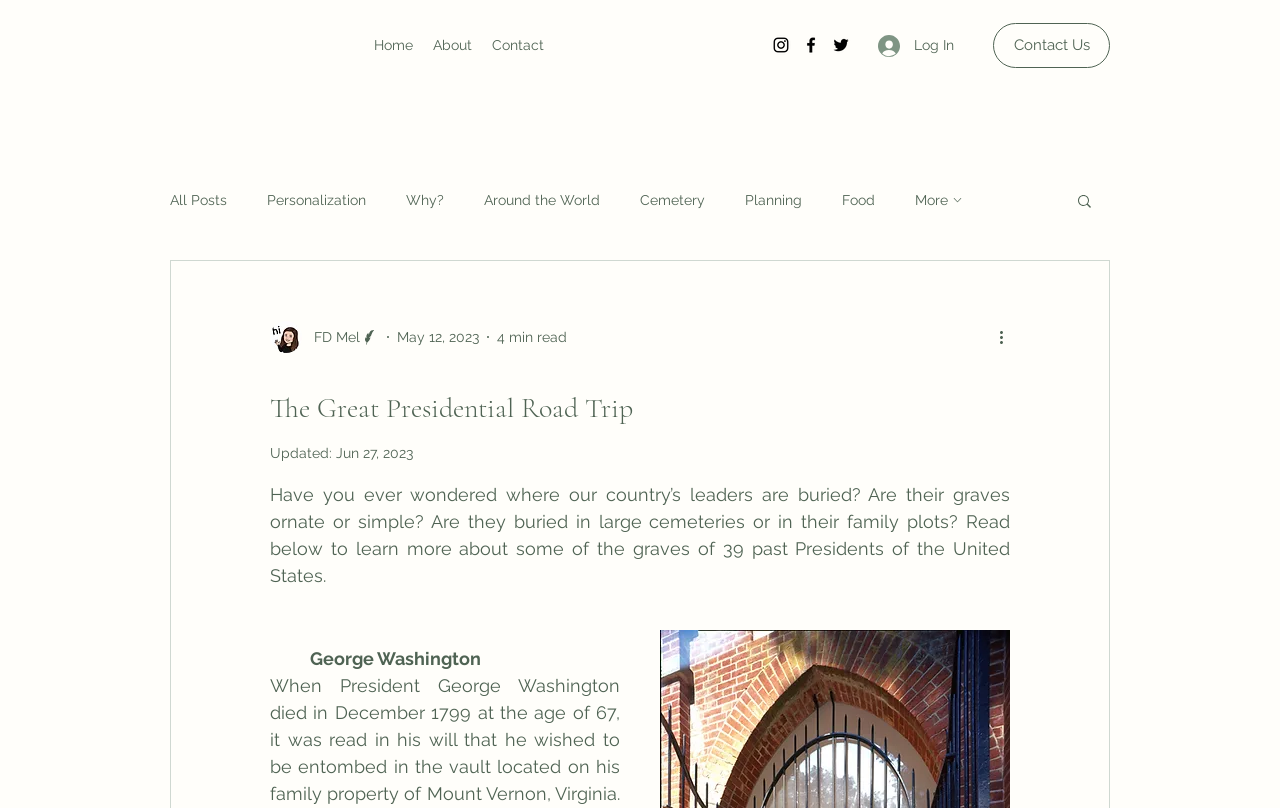Using the description "Home", locate and provide the bounding box of the UI element.

[0.284, 0.037, 0.33, 0.074]